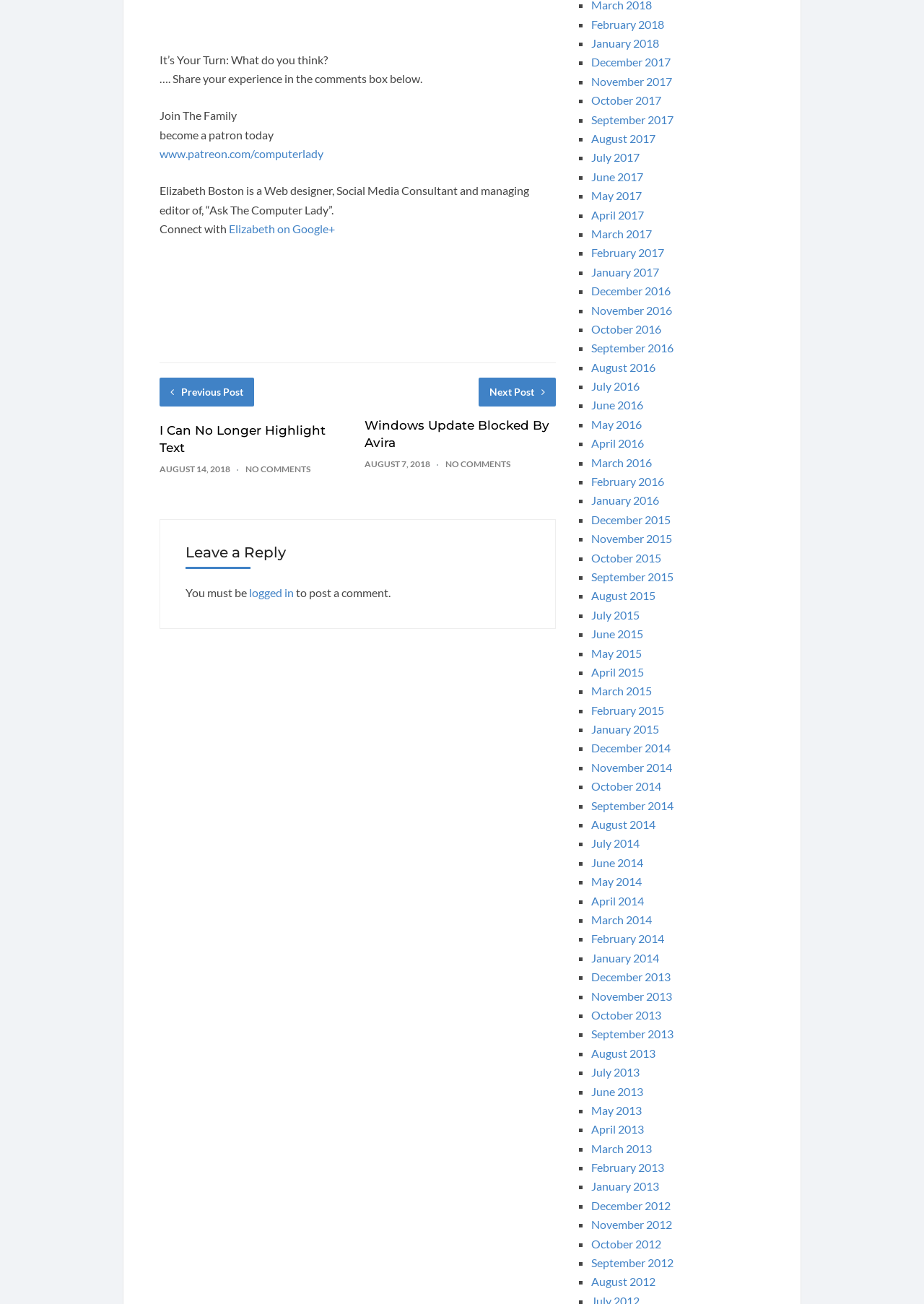Determine the bounding box coordinates of the section to be clicked to follow the instruction: "Click on 'Next Post'". The coordinates should be given as four float numbers between 0 and 1, formatted as [left, top, right, bottom].

[0.518, 0.29, 0.602, 0.312]